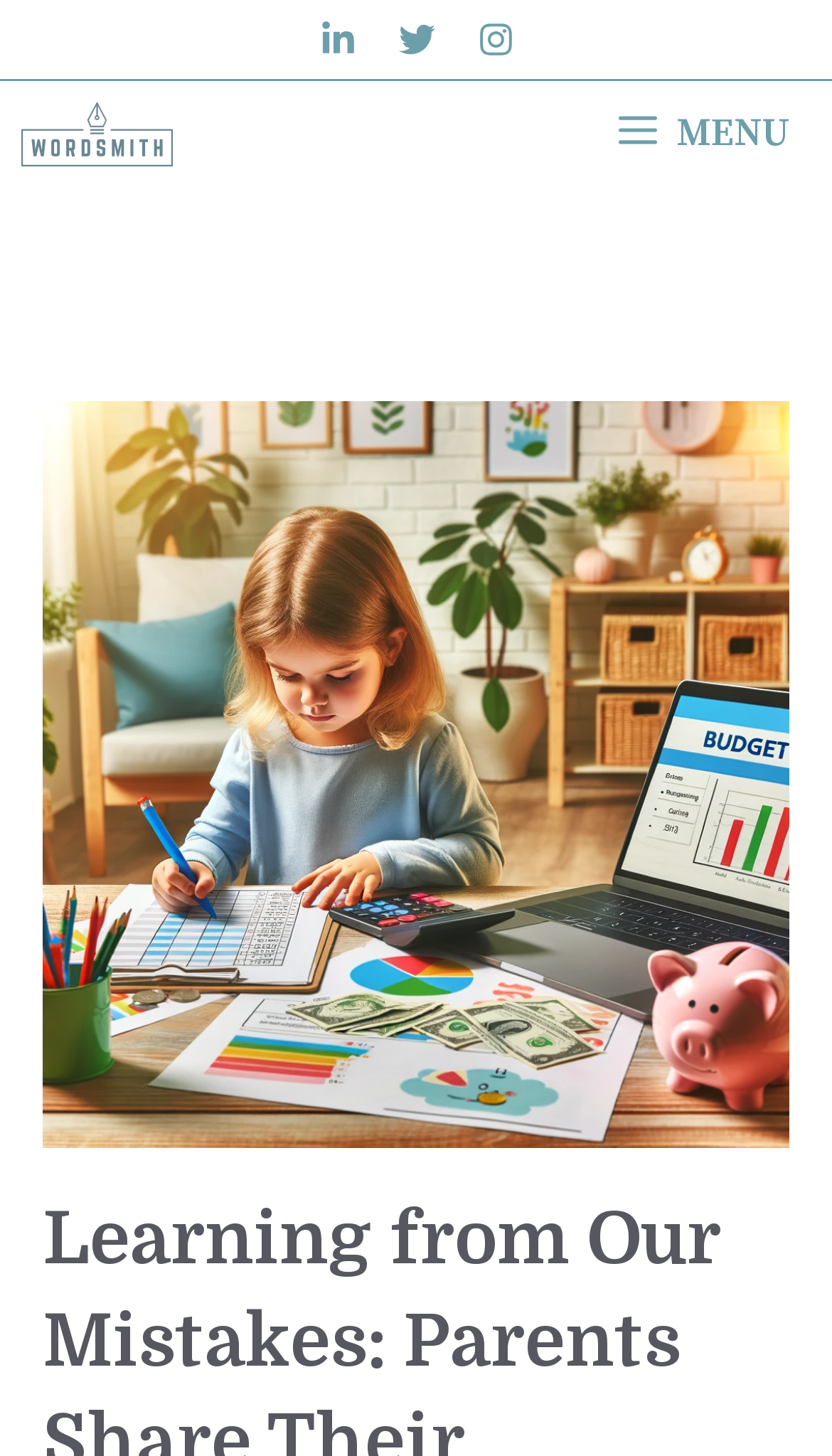Using the description: "MENU", identify the bounding box of the corresponding UI element in the screenshot.

[0.615, 0.056, 1.0, 0.129]